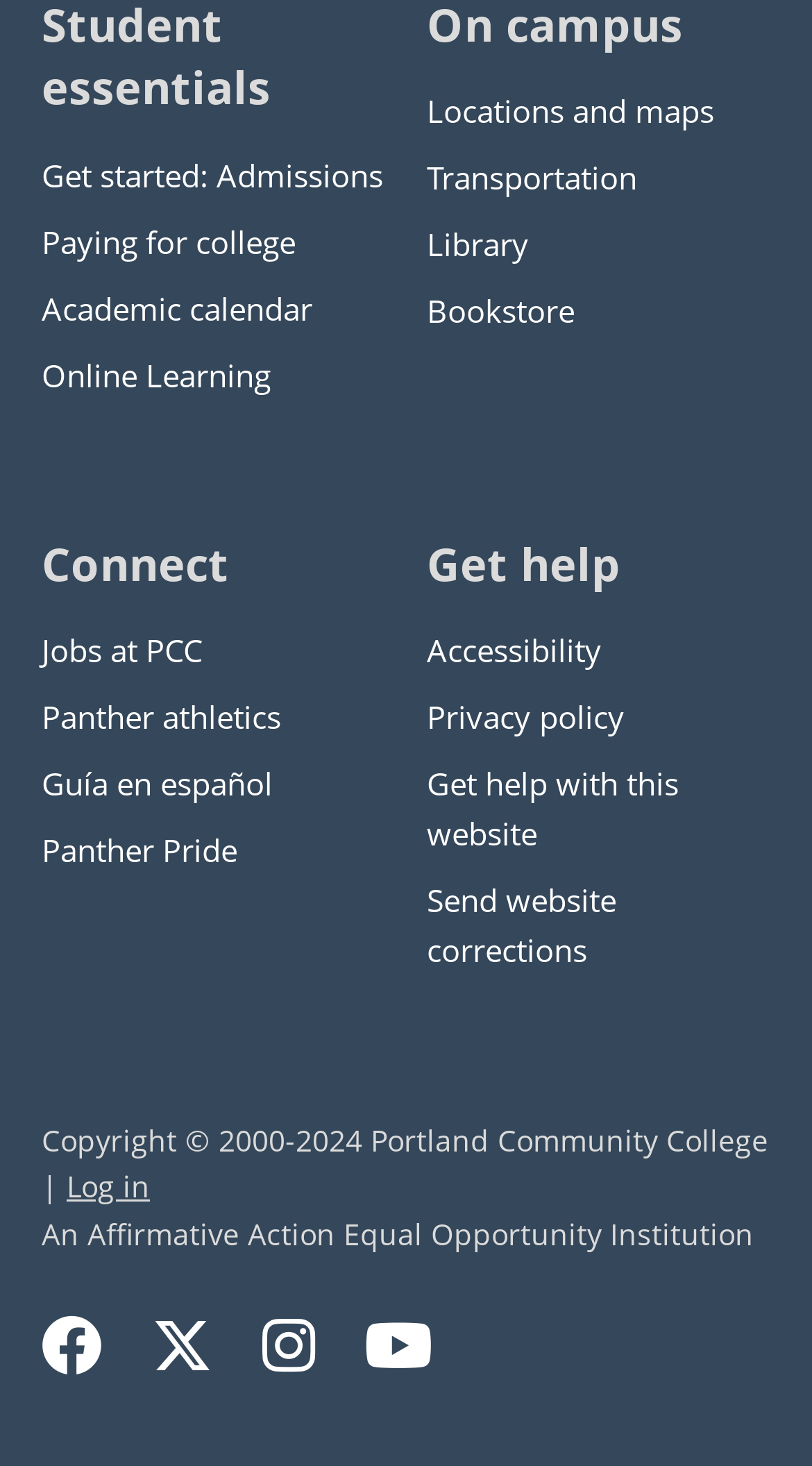What is the copyright year range of the webpage?
From the screenshot, provide a brief answer in one word or phrase.

2000-2024